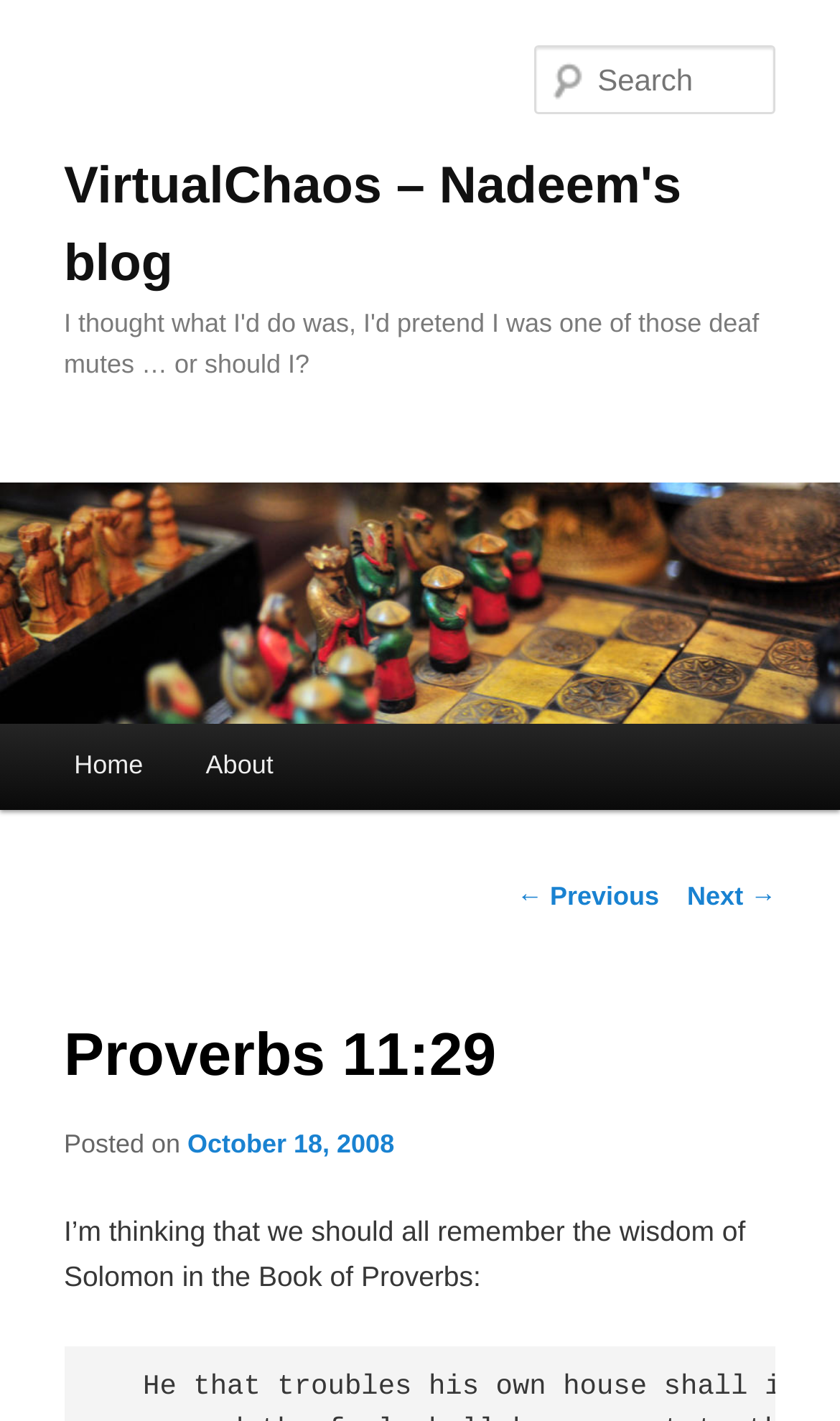Please find the bounding box coordinates for the clickable element needed to perform this instruction: "search for something".

[0.637, 0.032, 0.924, 0.081]